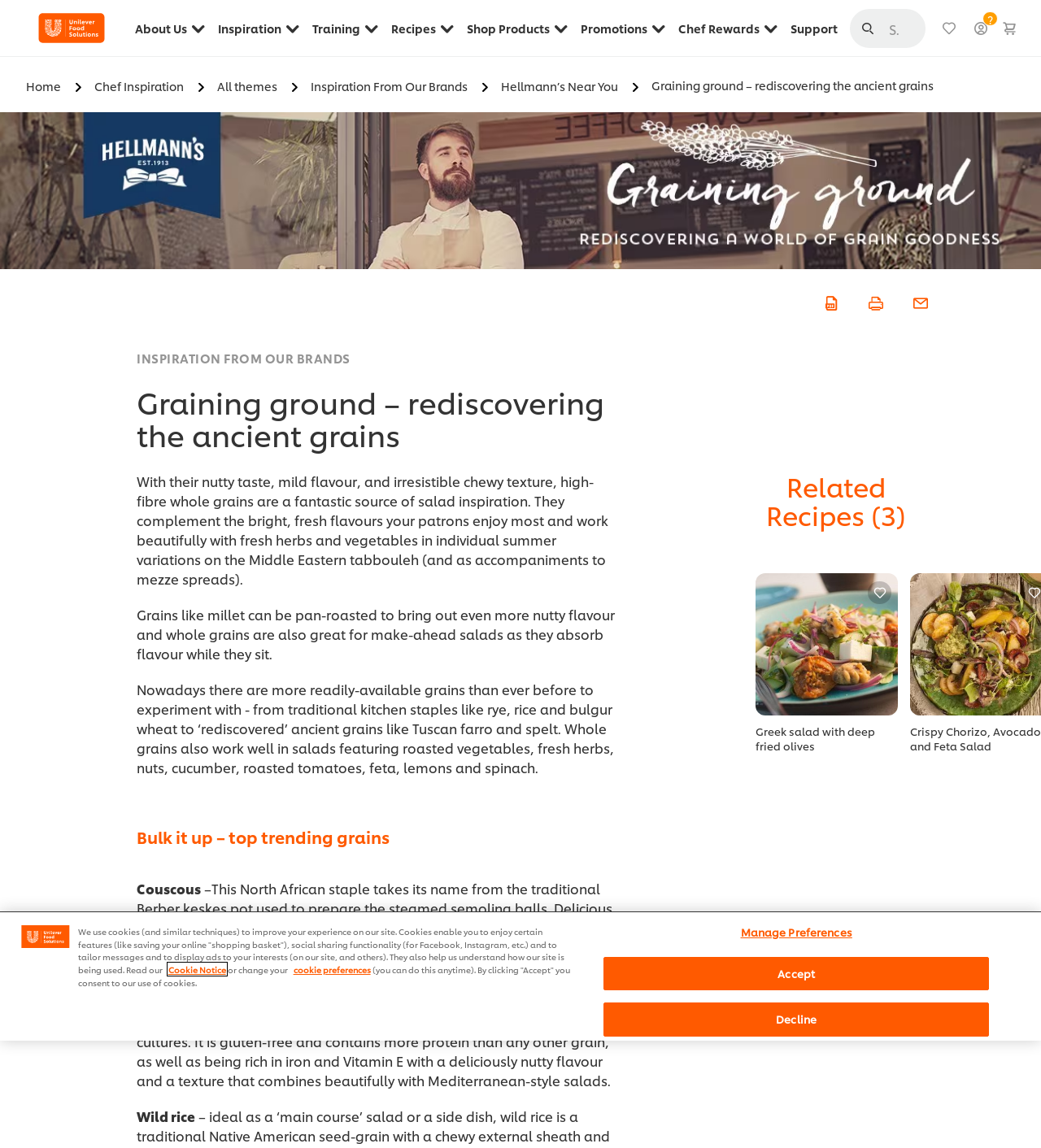Determine the coordinates of the bounding box that should be clicked to complete the instruction: "Visit the CONTACT US page". The coordinates should be represented by four float numbers between 0 and 1: [left, top, right, bottom].

None